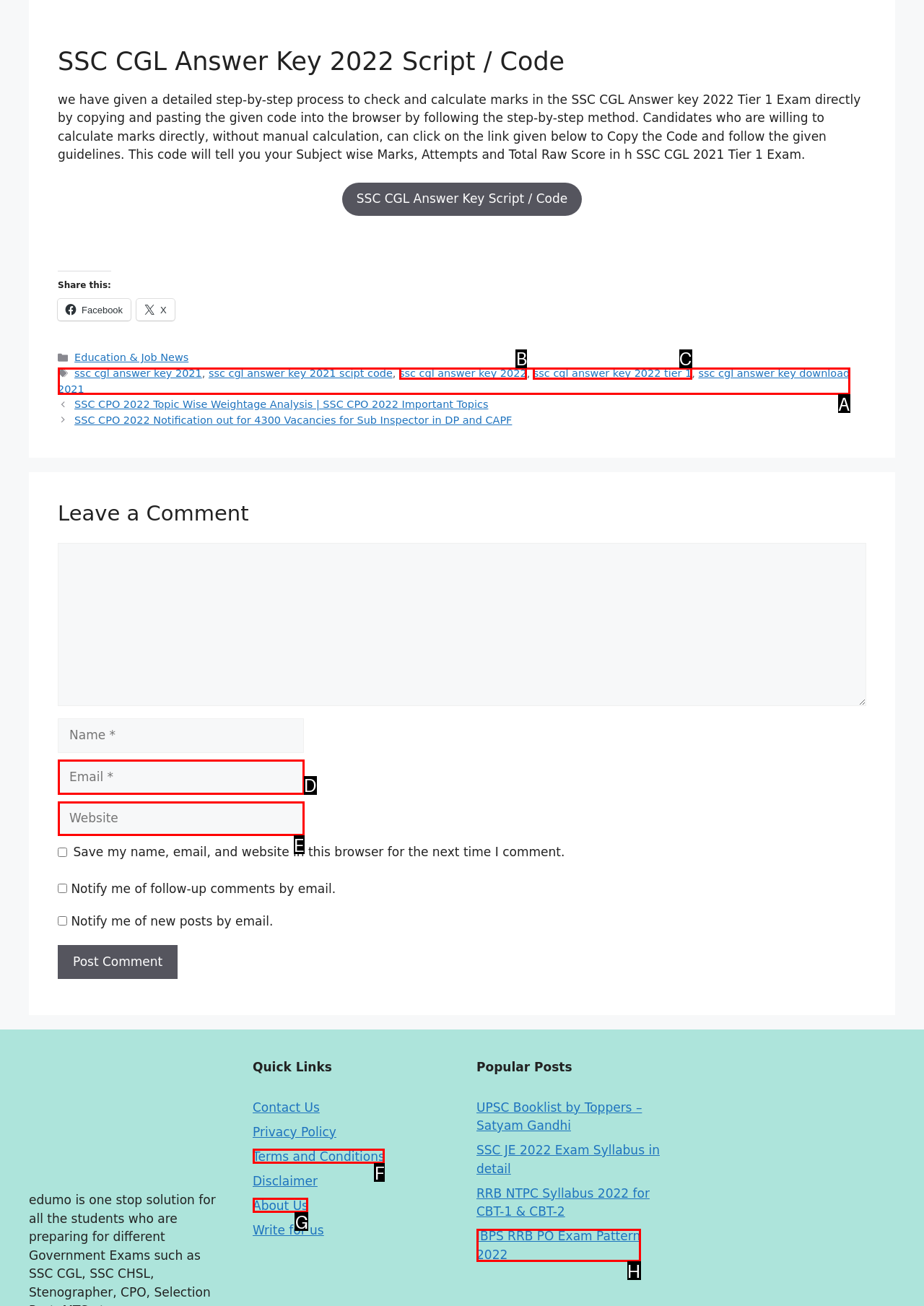Match the HTML element to the description: parent_node: Comment name="url" placeholder="Website". Respond with the letter of the correct option directly.

E